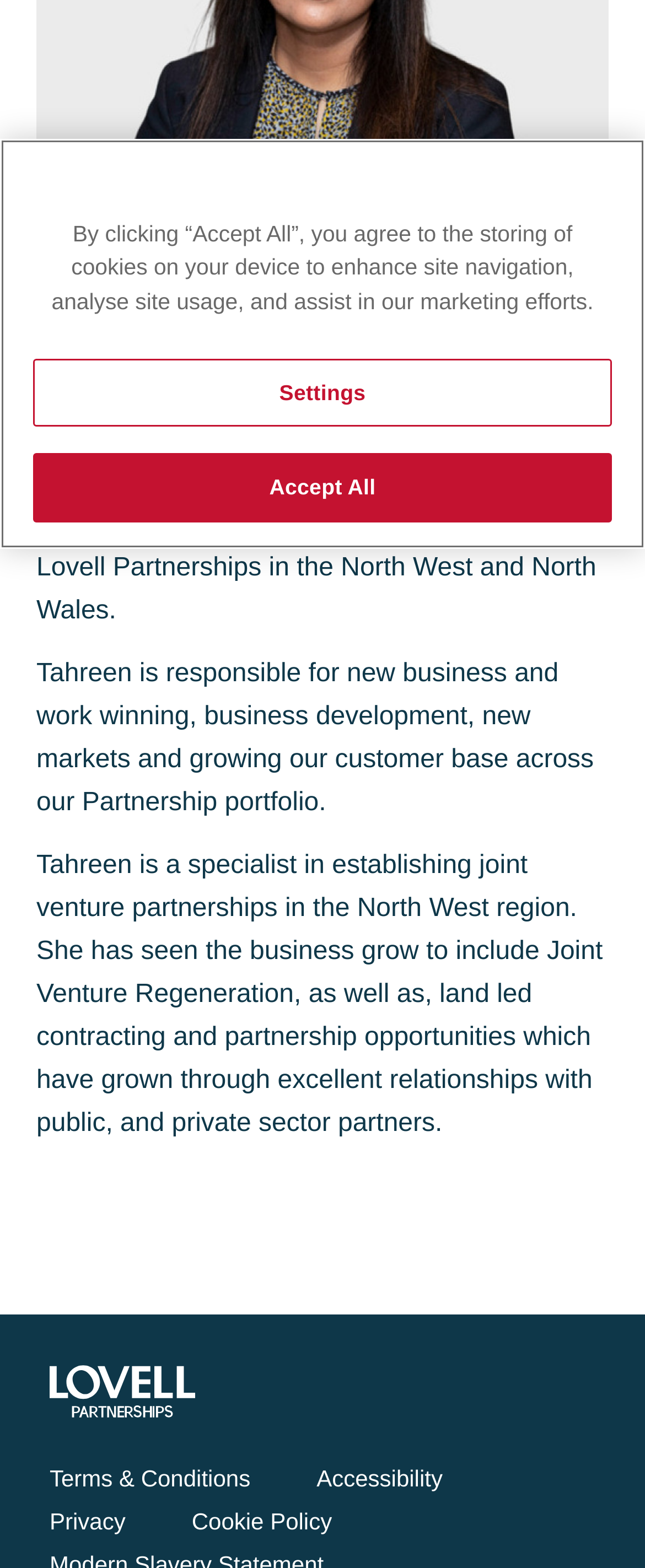Find the bounding box coordinates for the HTML element described as: "Contact Morgan Sindall Group". The coordinates should consist of four float values between 0 and 1, i.e., [left, top, right, bottom].

[0.056, 0.373, 0.608, 0.391]